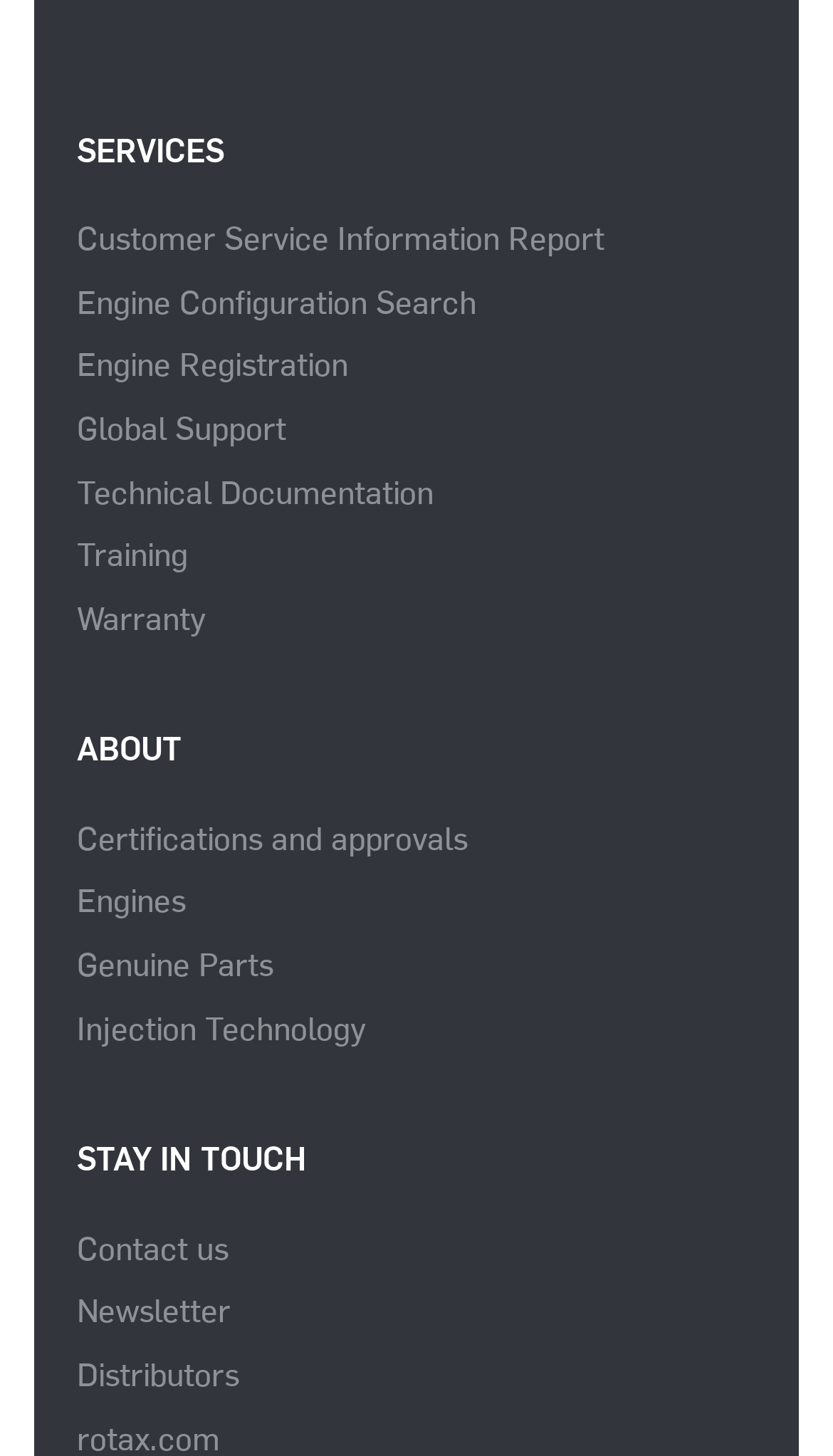Determine the bounding box coordinates of the clickable area required to perform the following instruction: "Contact us". The coordinates should be represented as four float numbers between 0 and 1: [left, top, right, bottom].

[0.092, 0.841, 0.274, 0.872]